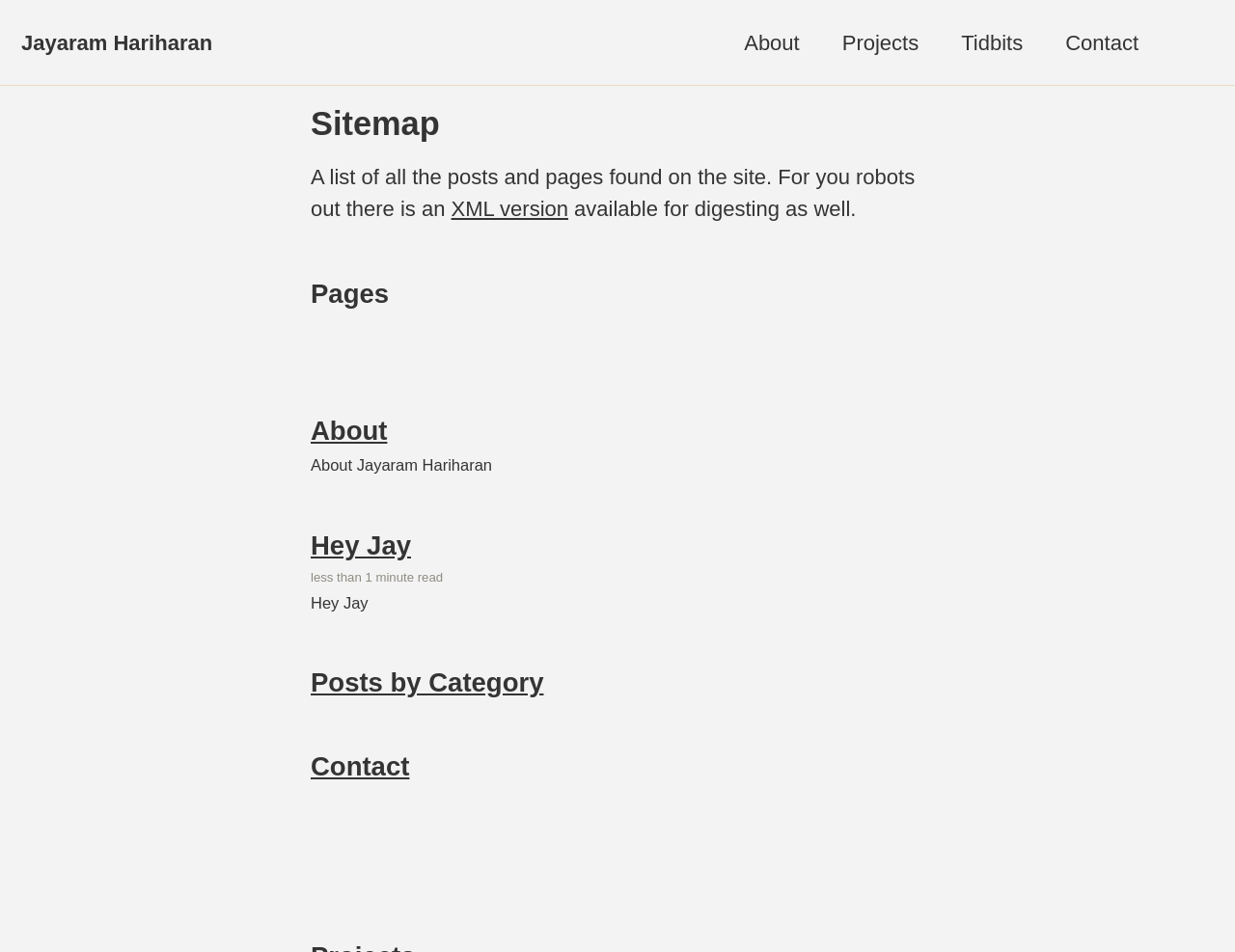What is the purpose of the sitemap page?
Please respond to the question with as much detail as possible.

The sitemap page is intended to provide a list of all the posts and pages found on the site, which is also available in XML version for robots to digest.